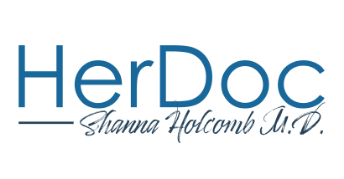Using the information shown in the image, answer the question with as much detail as possible: What is the focus of HerDoc's branding?

The caption suggests that the branding of HerDoc reflects a focus on women's health and wellness, creating an inviting atmosphere where patients can feel supported and cared for.